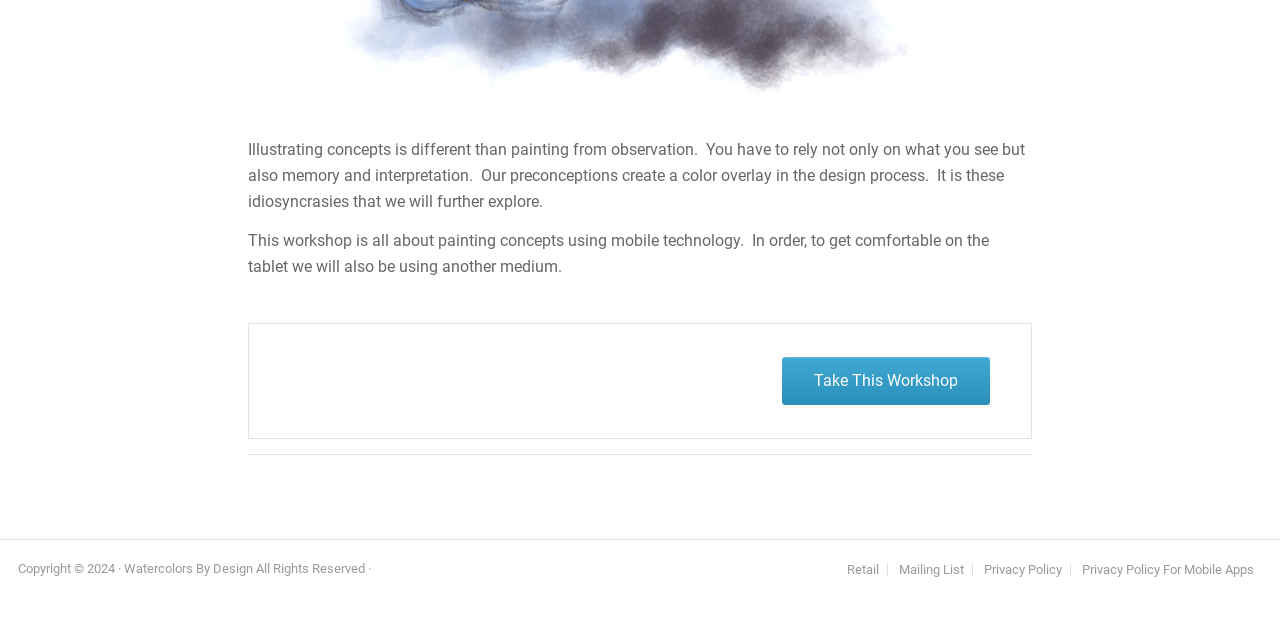Locate the bounding box coordinates of the UI element described by: "Mailing List". The bounding box coordinates should consist of four float numbers between 0 and 1, i.e., [left, top, right, bottom].

[0.696, 0.881, 0.759, 0.901]